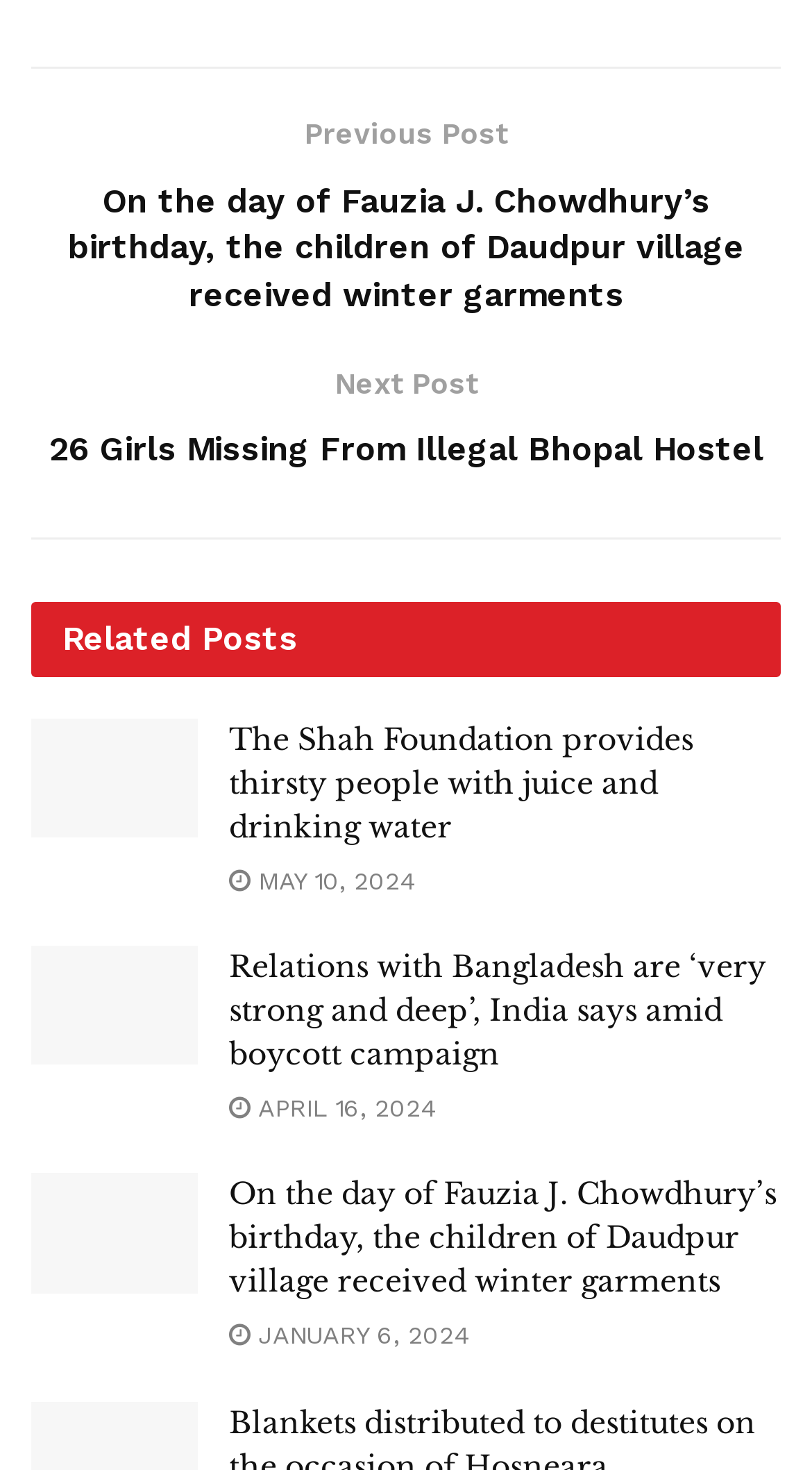Provide your answer in a single word or phrase: 
What is the date of the second article?

APRIL 16, 2024